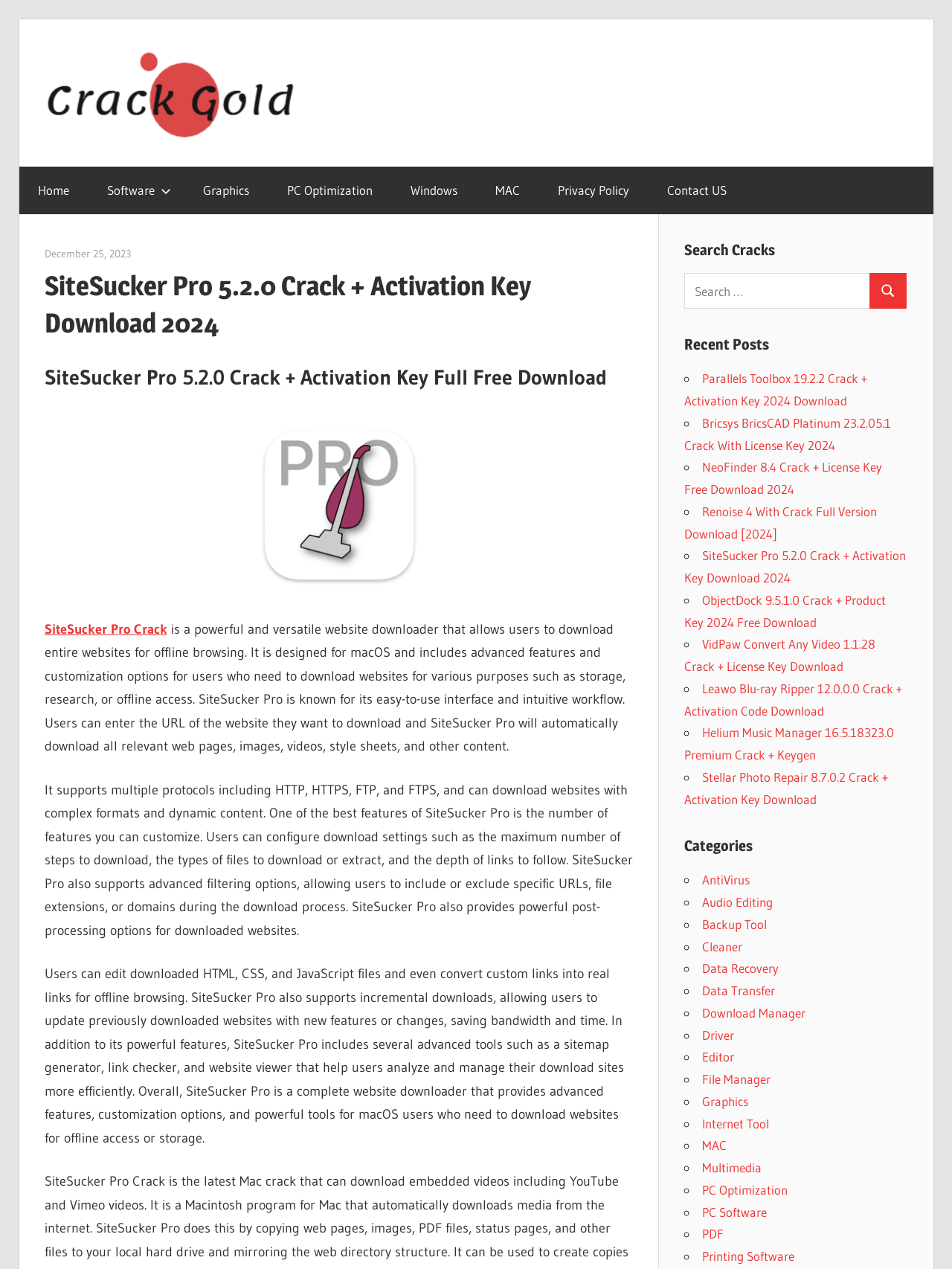What is the feature of SiteSucker Pro that allows users to update previously downloaded websites?
Answer with a single word or phrase, using the screenshot for reference.

incremental downloads